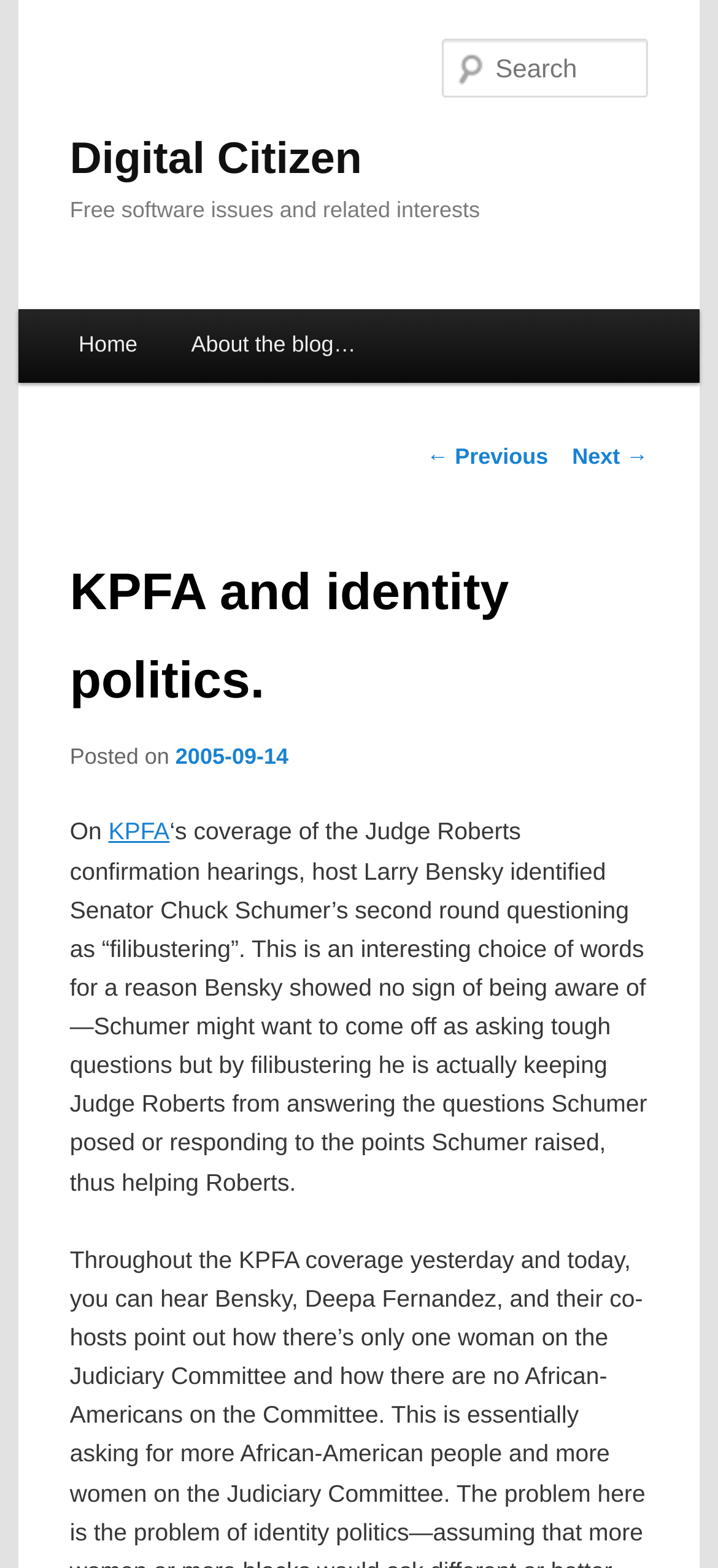Determine the bounding box coordinates of the region to click in order to accomplish the following instruction: "View next post". Provide the coordinates as four float numbers between 0 and 1, specifically [left, top, right, bottom].

[0.797, 0.283, 0.903, 0.3]